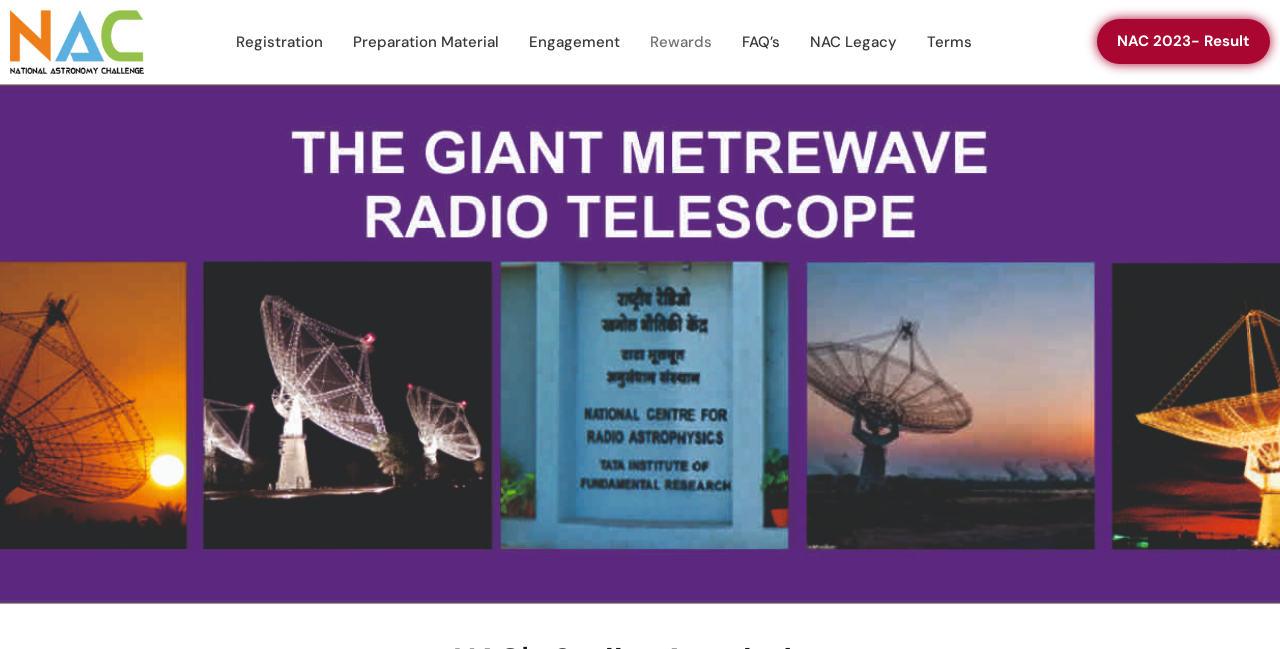Please provide a brief answer to the question using only one word or phrase: 
Is there a link related to results on the webpage?

Yes